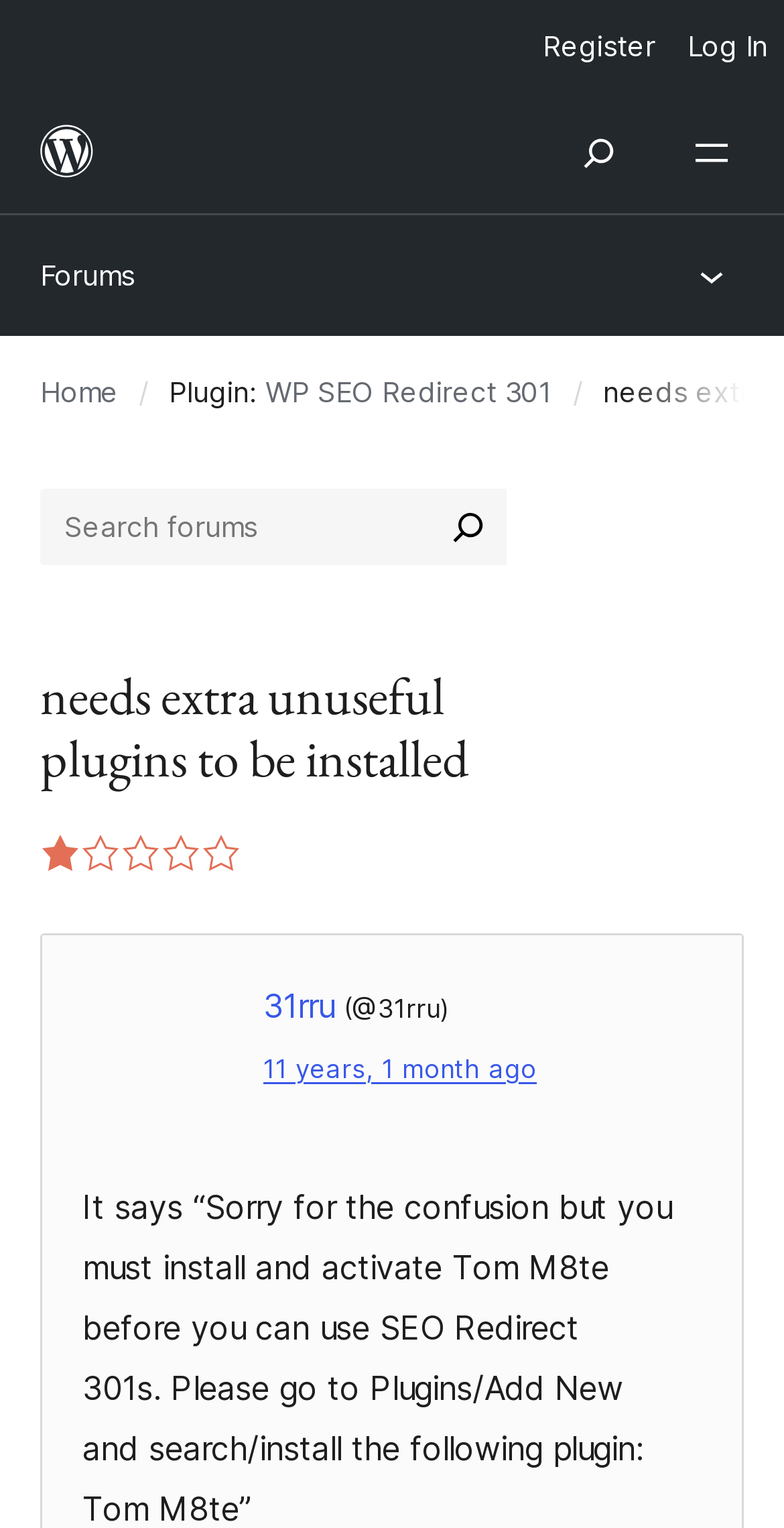Find the bounding box coordinates for the element that must be clicked to complete the instruction: "Go to WordPress.org". The coordinates should be four float numbers between 0 and 1, indicated as [left, top, right, bottom].

[0.0, 0.061, 0.172, 0.138]